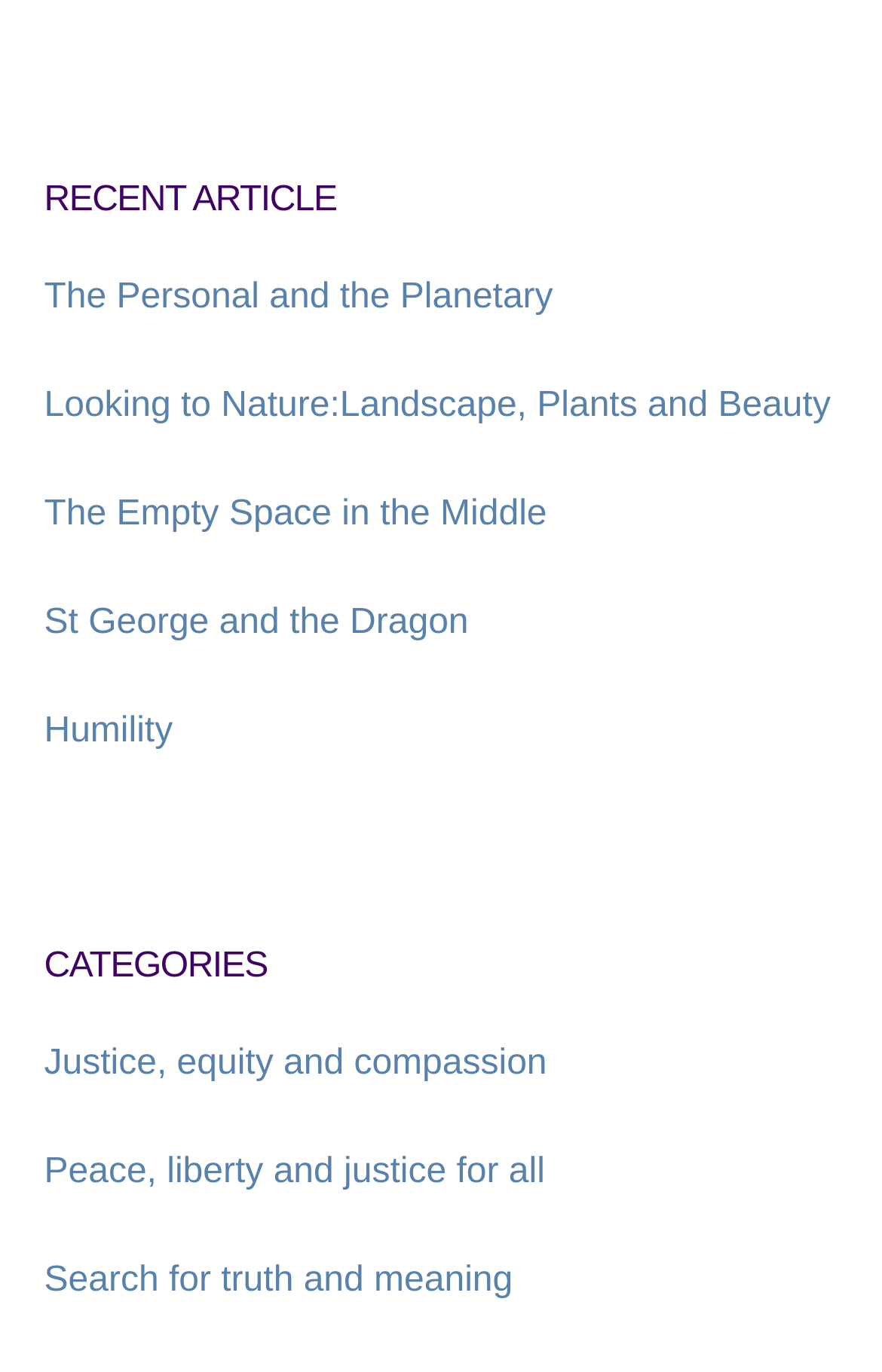Identify the bounding box coordinates of the region that needs to be clicked to carry out this instruction: "Browse the article about St George and the Dragon". Provide these coordinates as four float numbers ranging from 0 to 1, i.e., [left, top, right, bottom].

[0.05, 0.44, 0.531, 0.468]